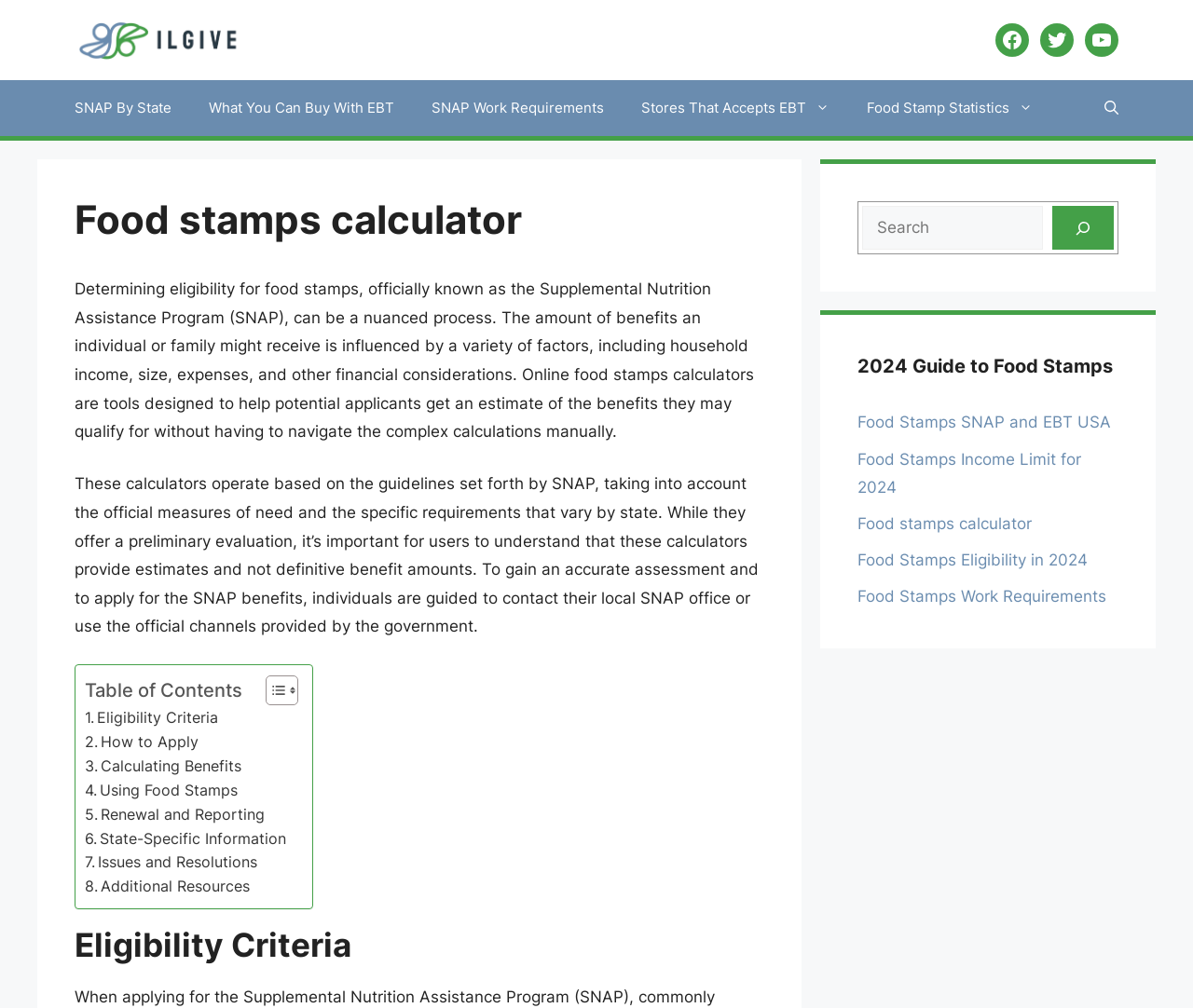What is the topic of the section that starts with 'Eligibility Criteria'?
Provide a thorough and detailed answer to the question.

The webpage has a section with a heading 'Eligibility Criteria', which suggests that this section is about the criteria for eligibility for food stamps or SNAP benefits.